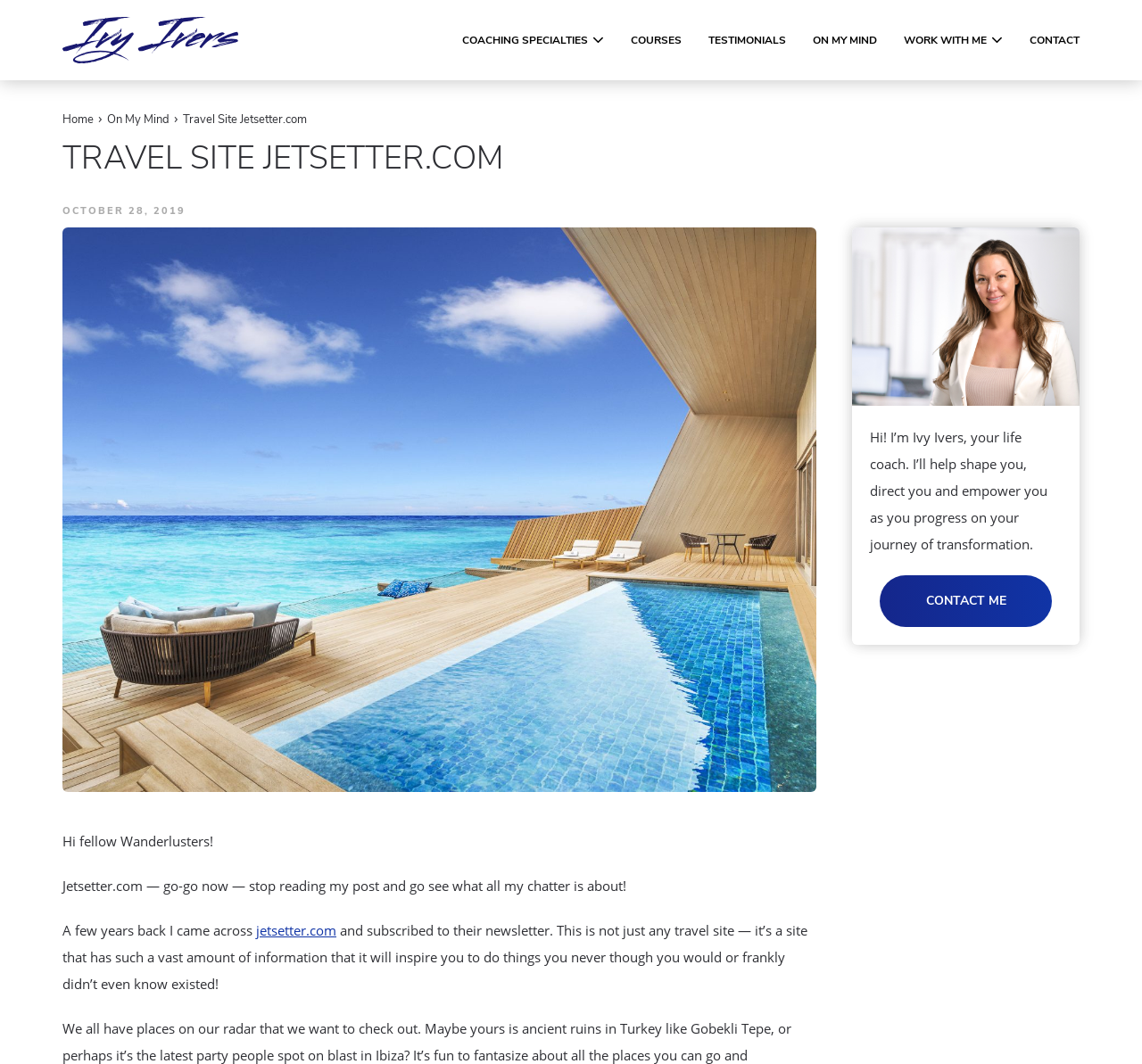Provide the bounding box coordinates of the HTML element described by the text: "On My Mind".

[0.7, 0.0, 0.78, 0.075]